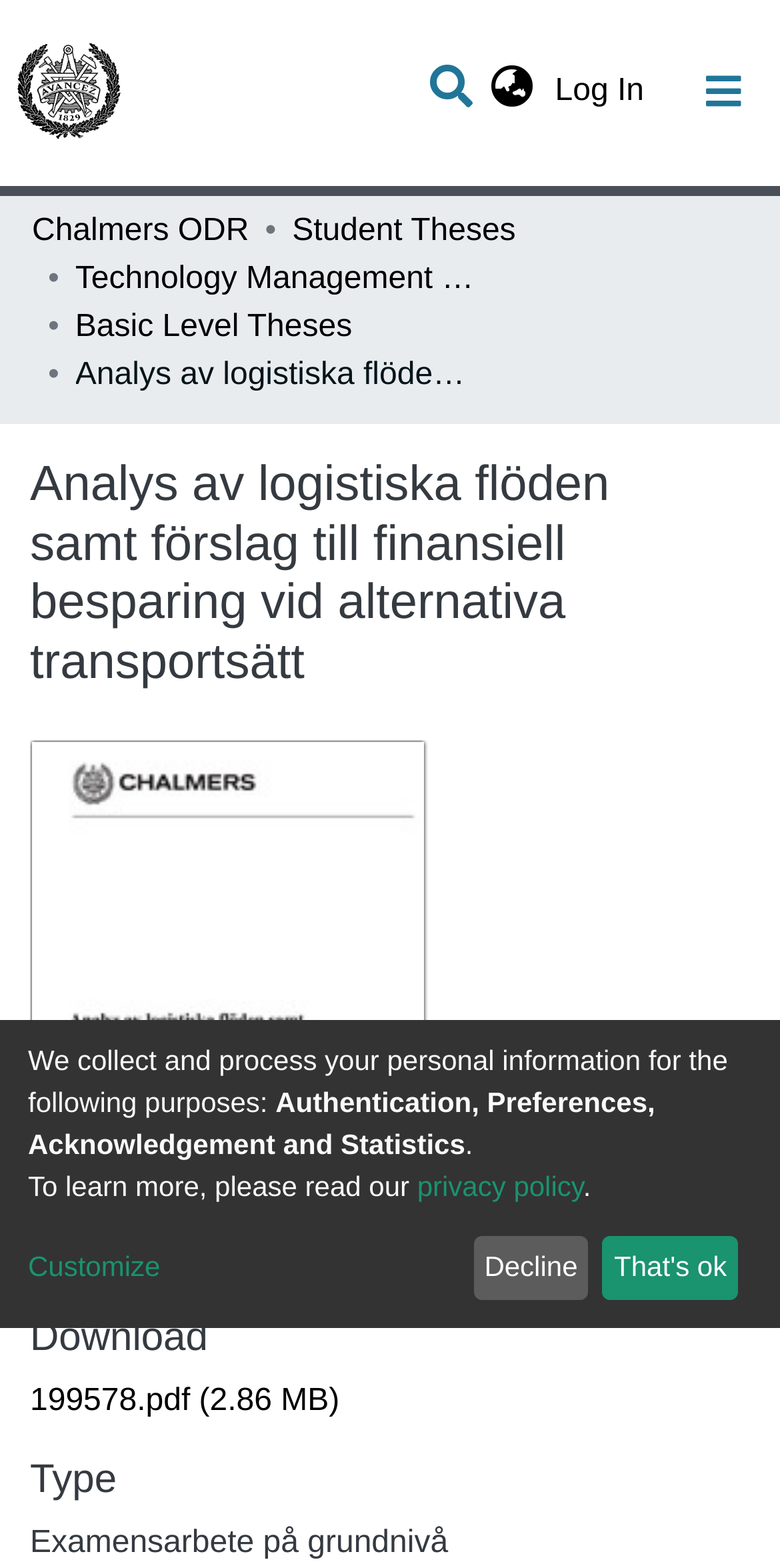Find the bounding box coordinates of the area that needs to be clicked in order to achieve the following instruction: "Toggle navigation". The coordinates should be specified as four float numbers between 0 and 1, i.e., [left, top, right, bottom].

[0.856, 0.033, 1.0, 0.084]